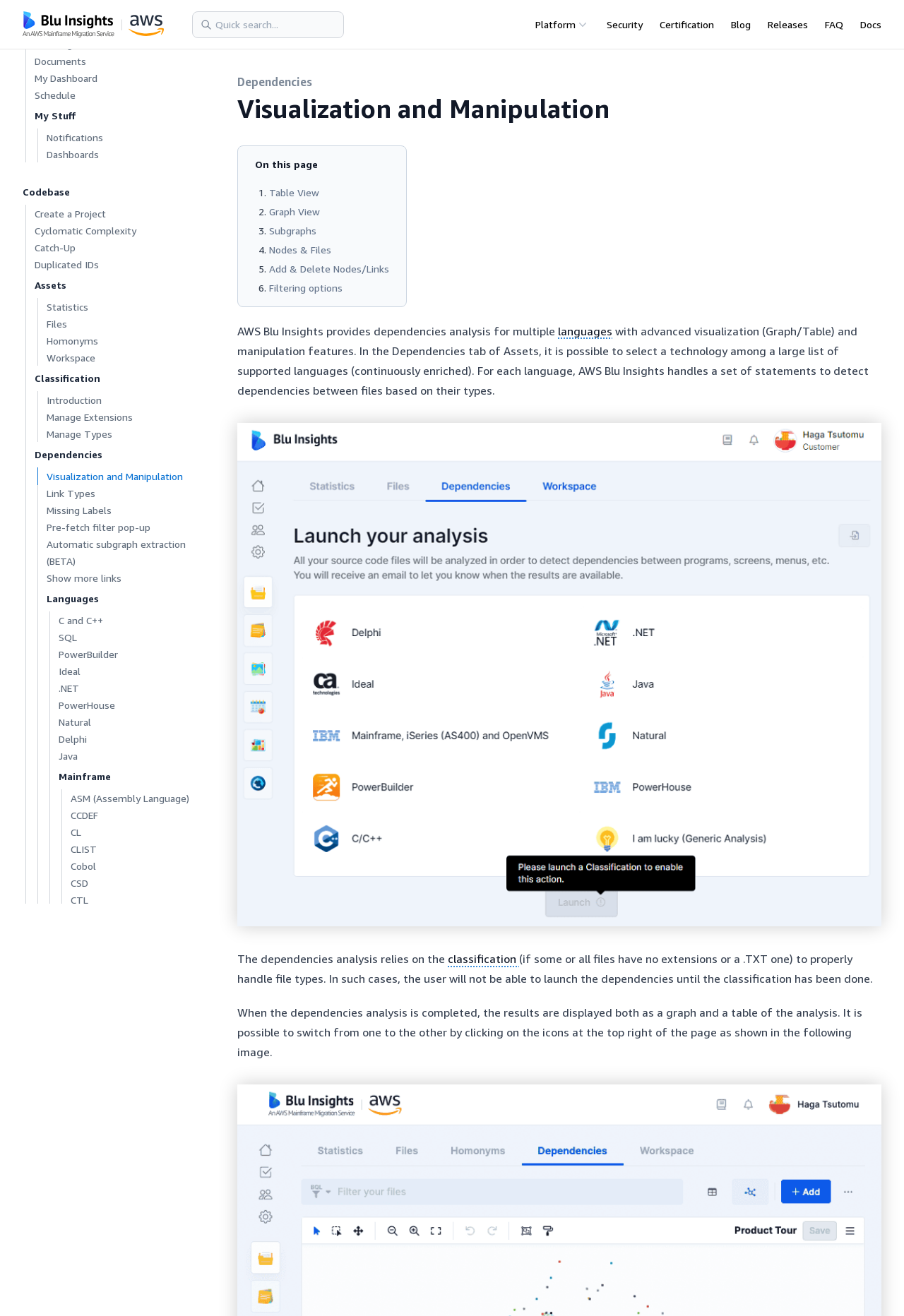Please identify the bounding box coordinates of the element I need to click to follow this instruction: "Create a new project".

[0.029, 0.156, 0.117, 0.169]